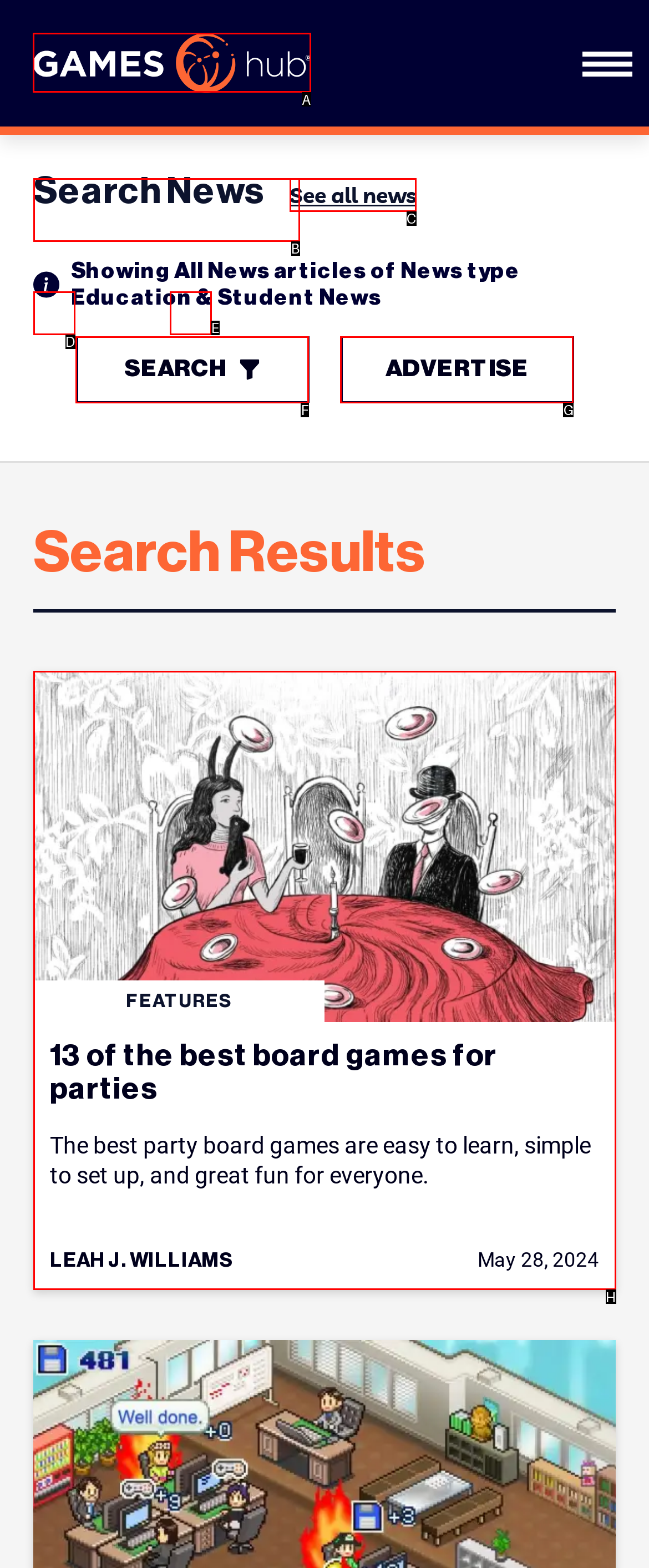Specify which HTML element I should click to complete this instruction: Click the site logo to go to homepage Answer with the letter of the relevant option.

A